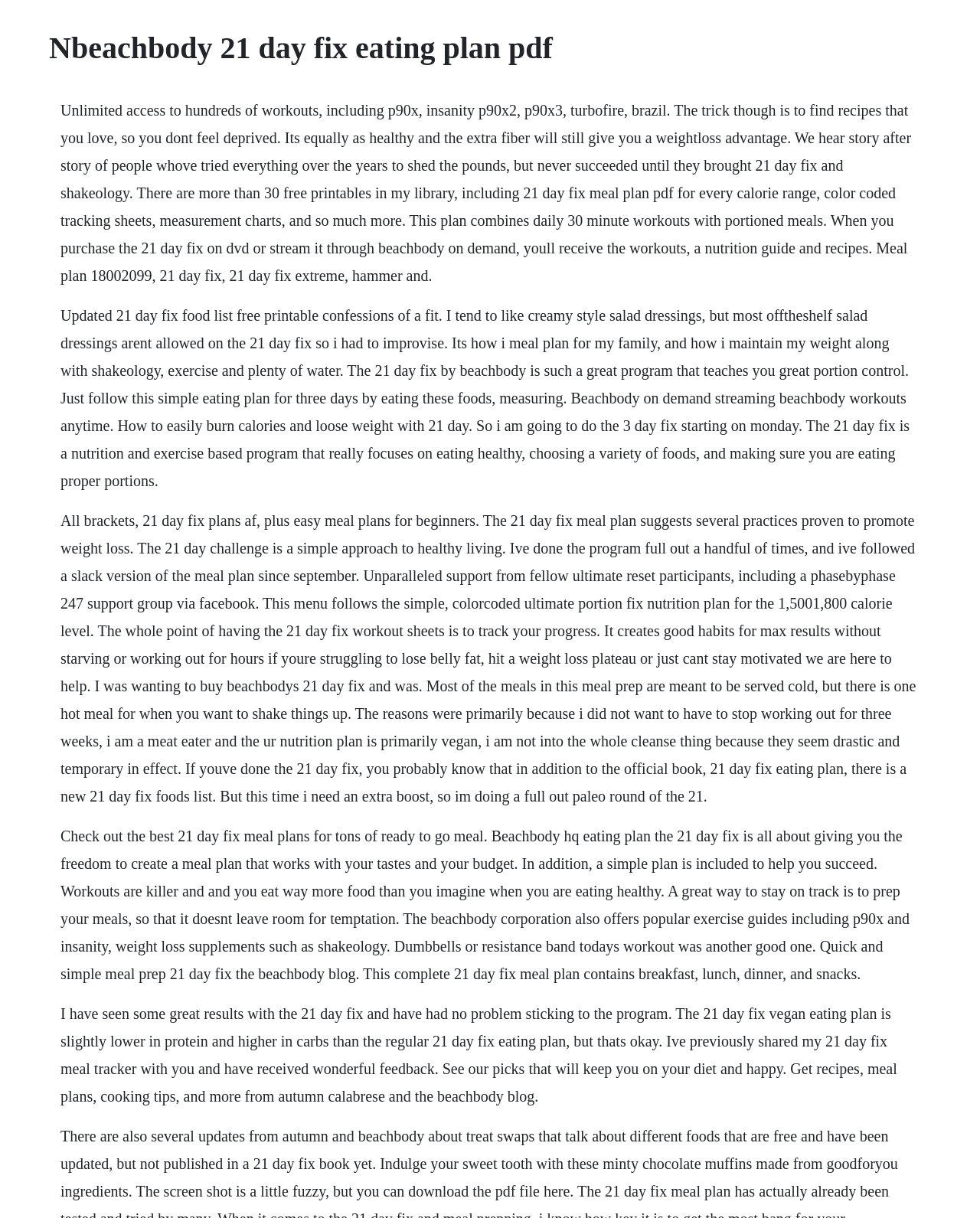Identify and provide the text of the main header on the webpage.

Nbeachbody 21 day fix eating plan pdf